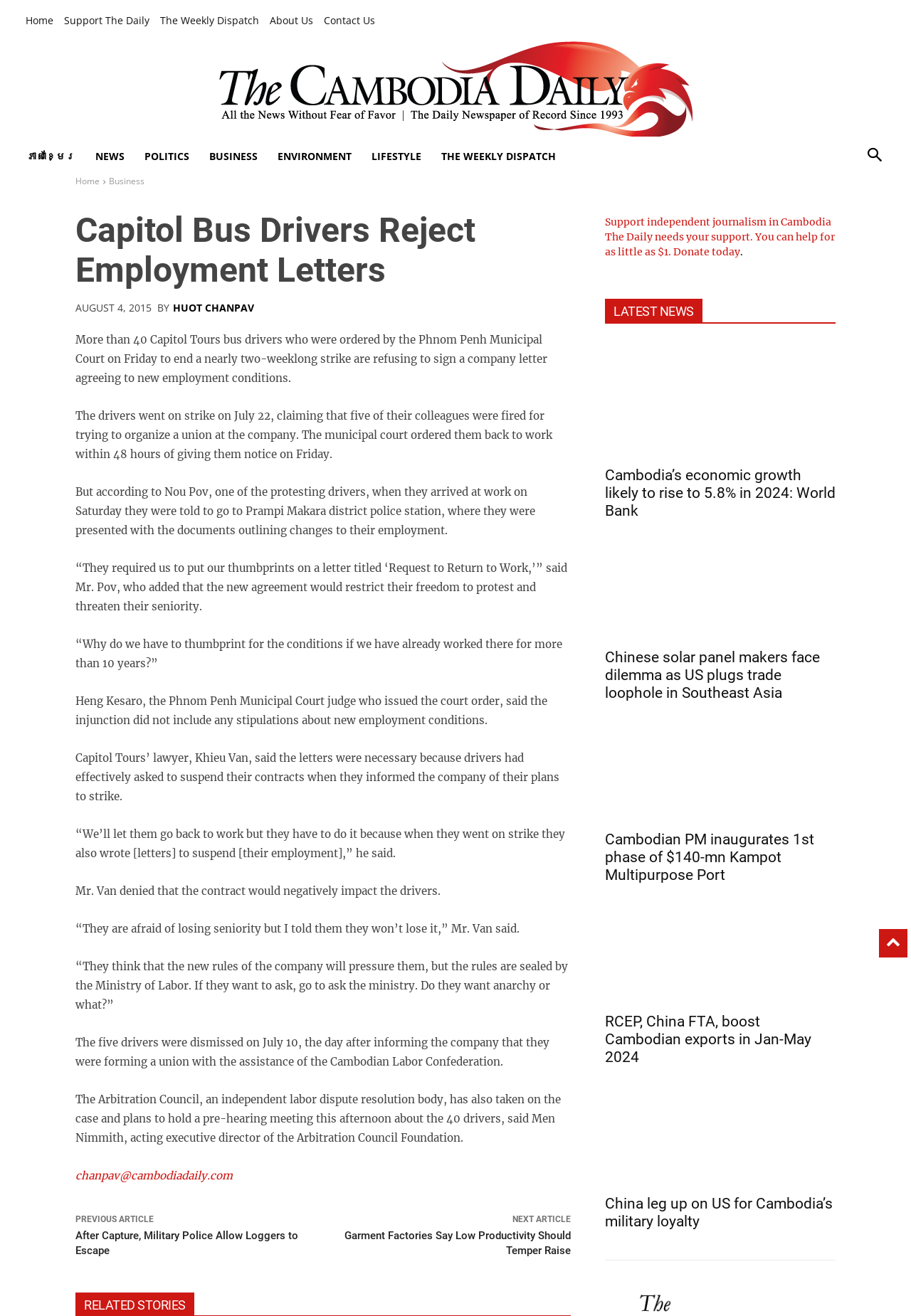Please extract the primary headline from the webpage.

Capitol Bus Drivers Reject Employment Letters